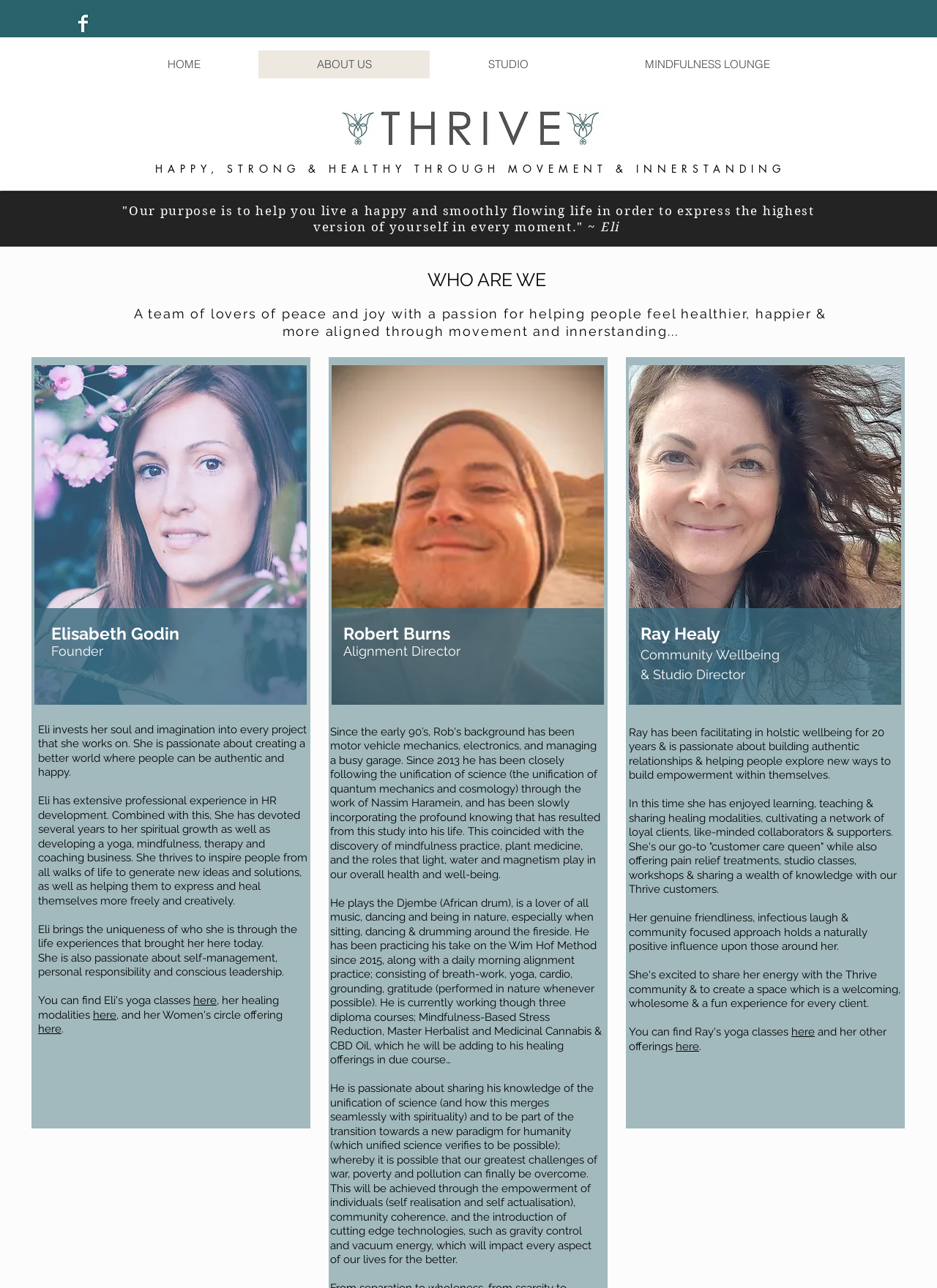Determine the bounding box coordinates of the section to be clicked to follow the instruction: "Go to the HOME page". The coordinates should be given as four float numbers between 0 and 1, formatted as [left, top, right, bottom].

[0.117, 0.039, 0.276, 0.061]